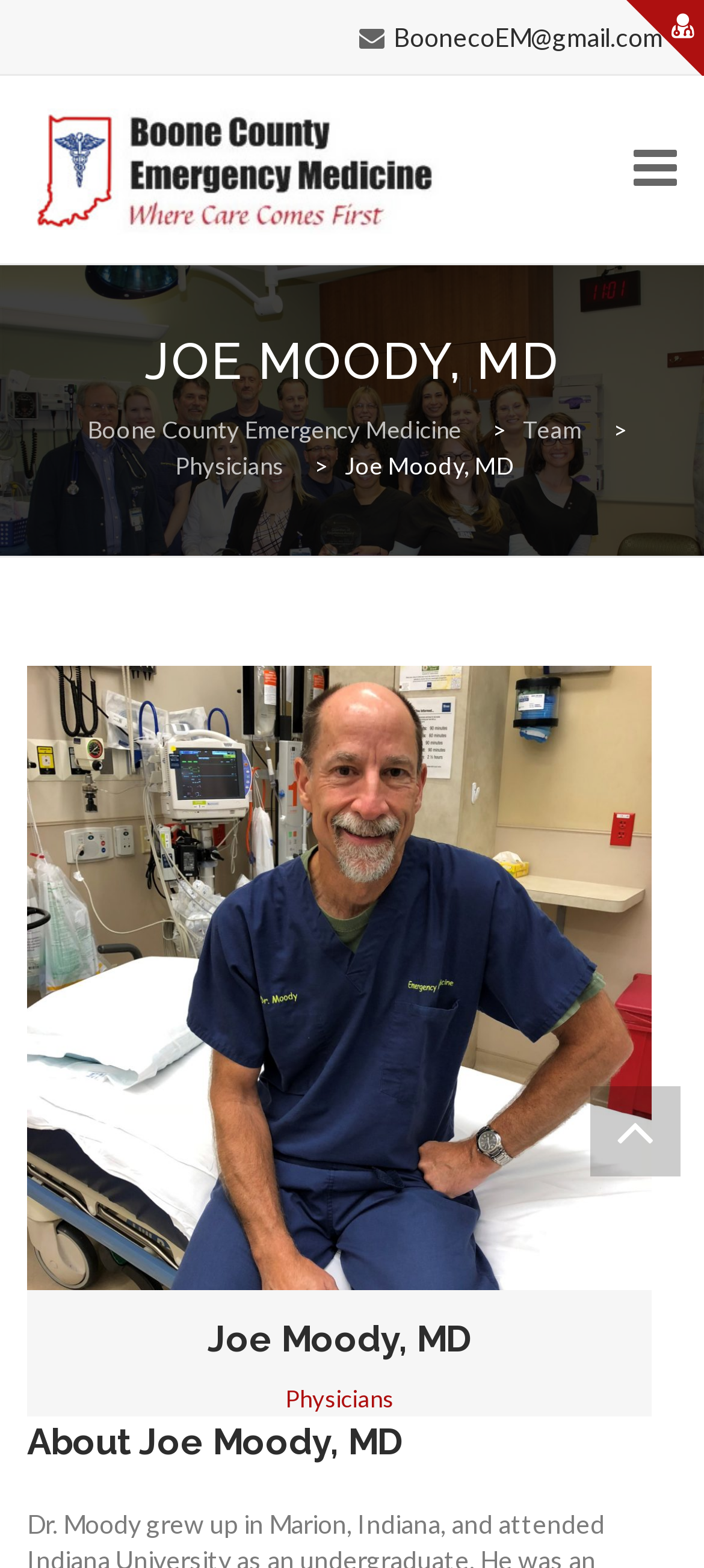Create a detailed narrative of the webpage’s visual and textual elements.

The webpage is about Joe Moody, MD, and Boone County Emergency Medicine. At the top left, there is a layout table with a link to "BoonecoEM@gmail.com". Below it, there is a heading "Boone County Emergency Medicine" with a link to the same text, accompanied by an image with the same description. 

To the right of the image, there is a heading with an icon, represented by "\uf0c9". Below the image, there is a link to "Skip to content". 

The main navigation menu is located on the left side of the page, with links to "ABOUT US", "OUR CLINICAL SITES", "OUR TEAM", "GROUP ACCOMPLISHMENTS AND NEWS", and "LINKS FOR PROVIDERS", listed in a vertical order. 

On the right side of the page, there is a heading "JOE MOODY, MD" with a link to "Boone County Emergency Medicine" below it. Next to the link, there is a static text ">" and a link to "Team". 

Below the "Team" link, there are two links, "Physicians" and another "Physicians" link, with a static text "Joe Moody, MD" in between. 

Further down the page, there is a heading "Joe Moody, MD" with a link to "Physicians" below it. Below that, there is another heading "About Joe Moody, MD". 

At the bottom right of the page, there is a link with an icon, represented by "\uf106".